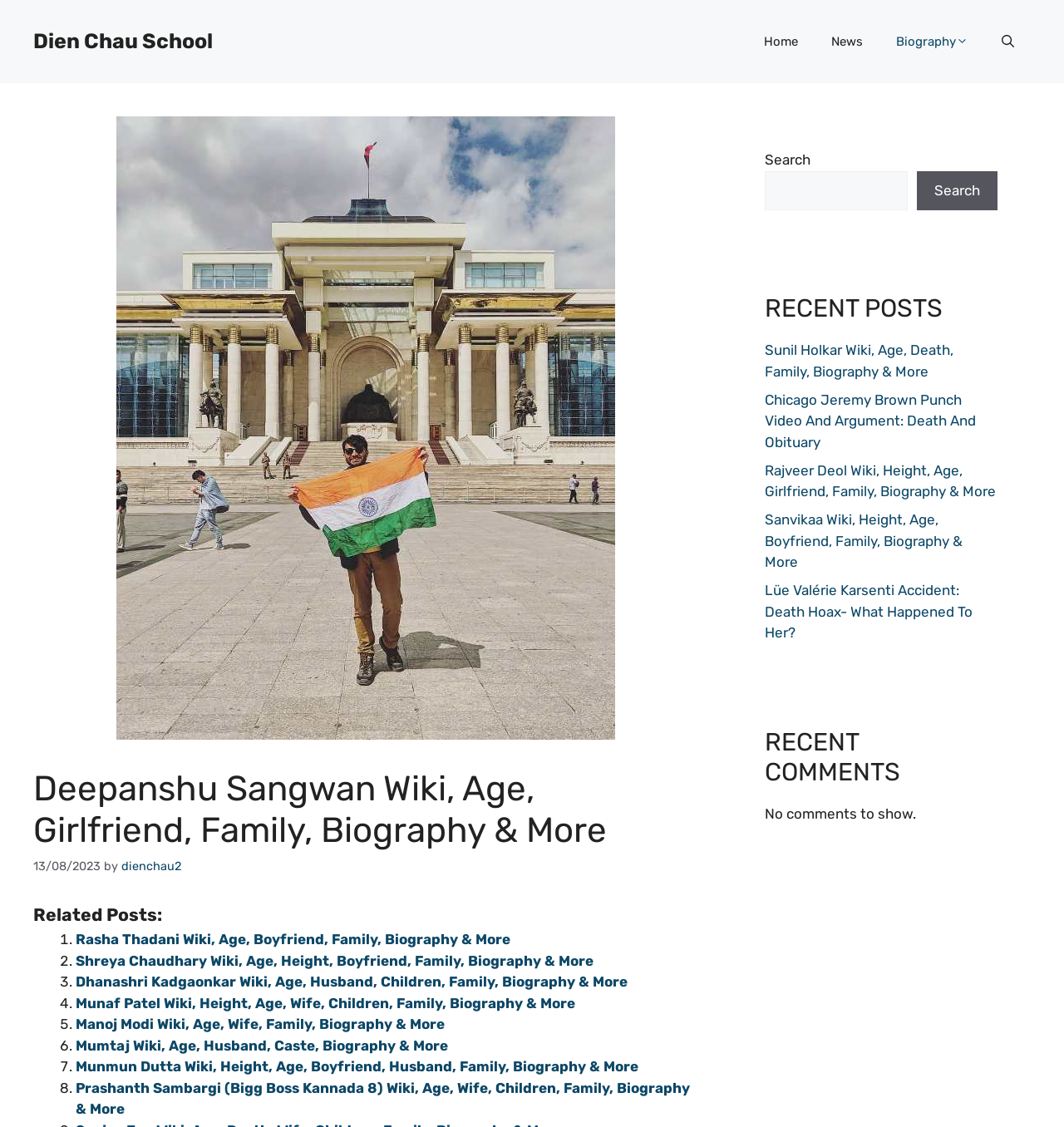Predict the bounding box of the UI element based on the description: "dienchau2". The coordinates should be four float numbers between 0 and 1, formatted as [left, top, right, bottom].

[0.114, 0.762, 0.17, 0.775]